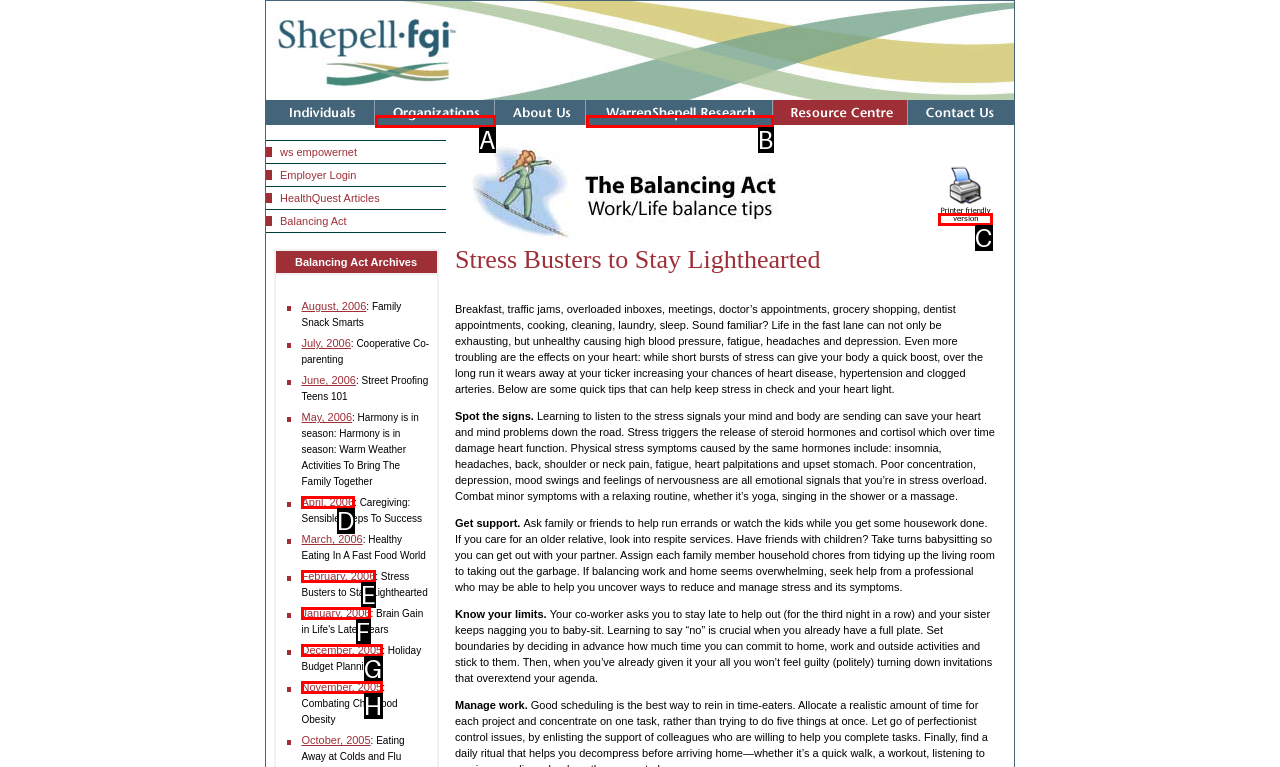Select the HTML element that corresponds to the description: January, 2006
Reply with the letter of the correct option from the given choices.

F